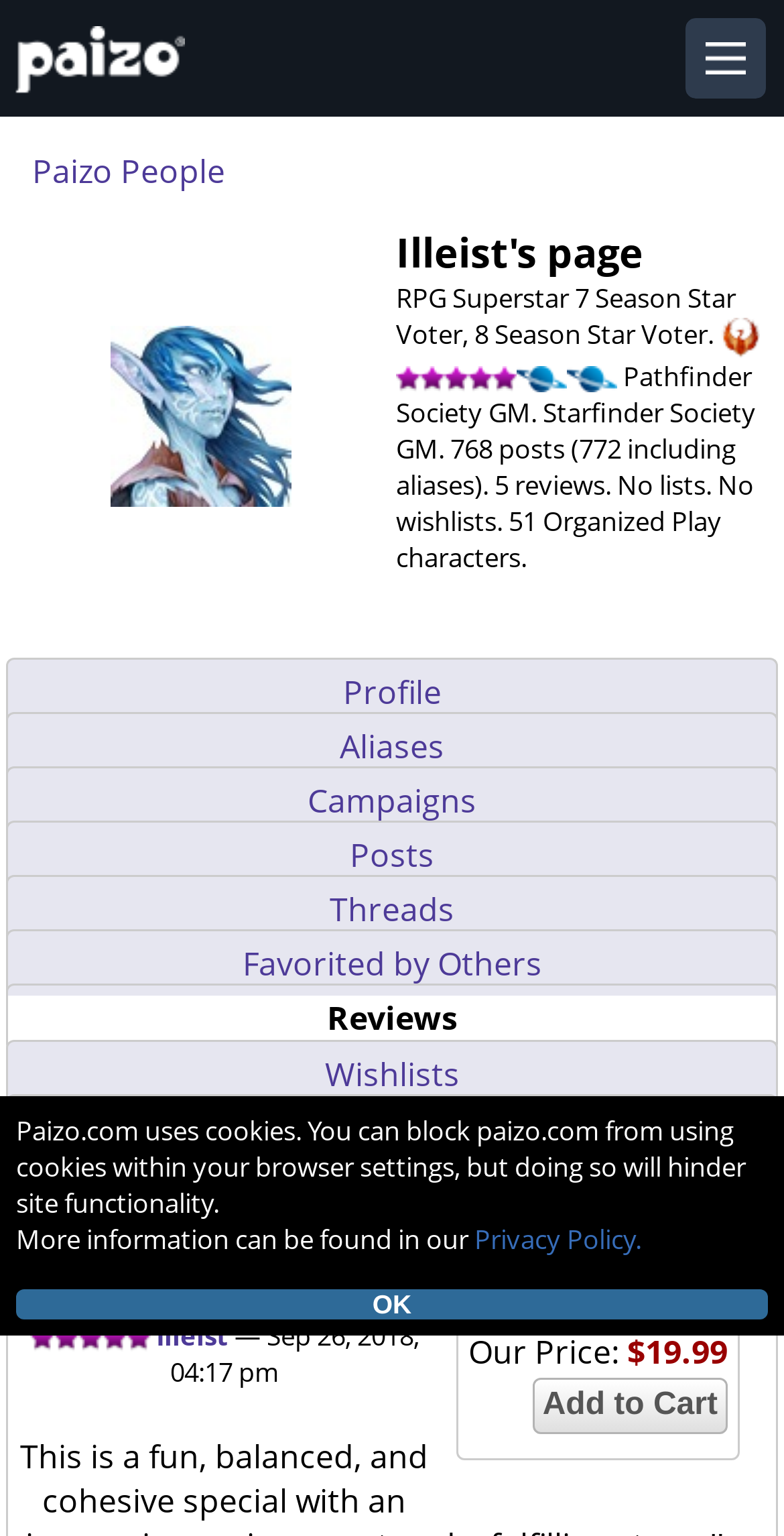Determine the bounding box coordinates of the clickable region to follow the instruction: "View Illeist's page".

[0.505, 0.147, 0.985, 0.182]